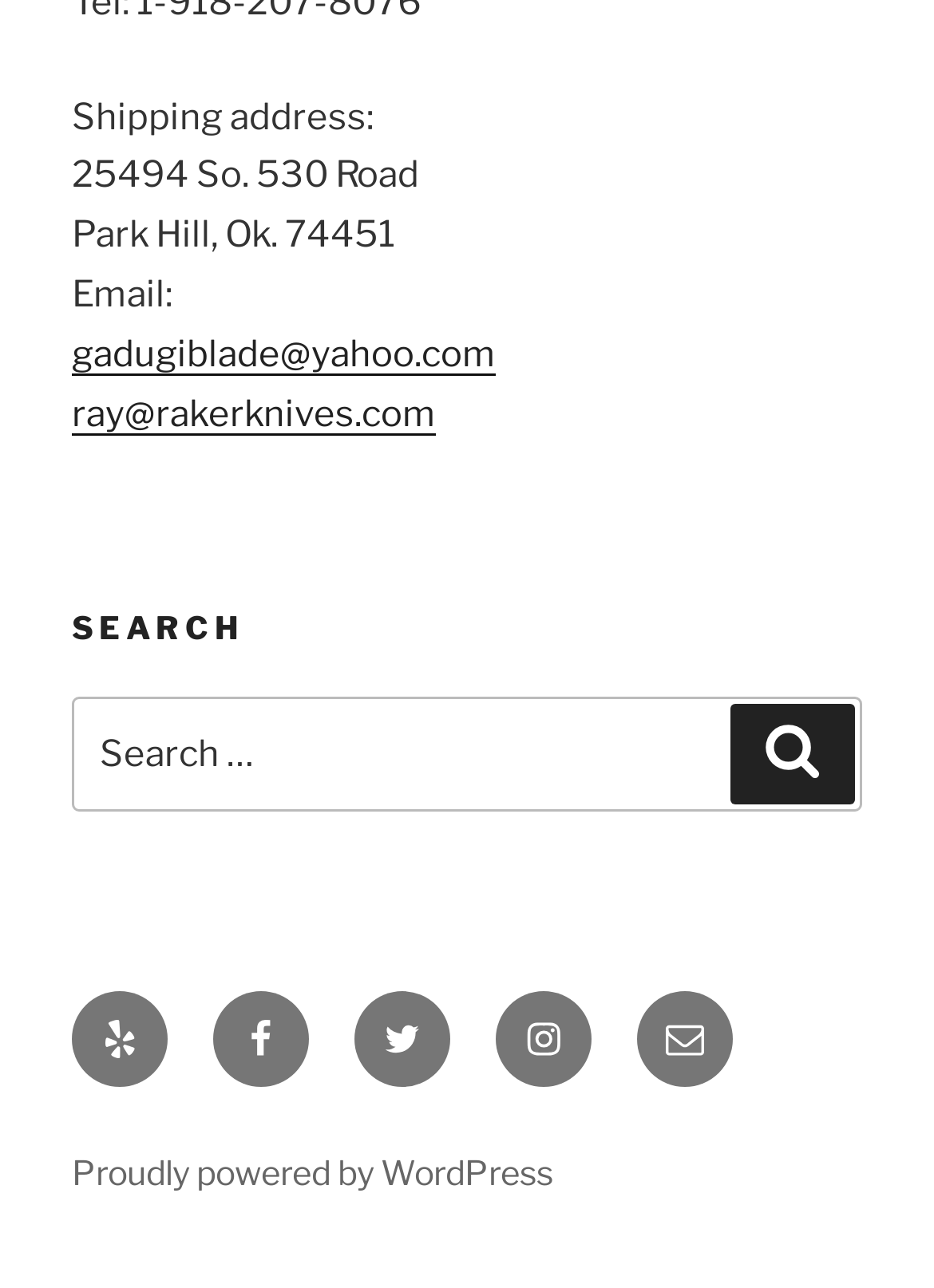Using the element description: "Proudly powered by WordPress", determine the bounding box coordinates. The coordinates should be in the format [left, top, right, bottom], with values between 0 and 1.

[0.077, 0.894, 0.592, 0.926]